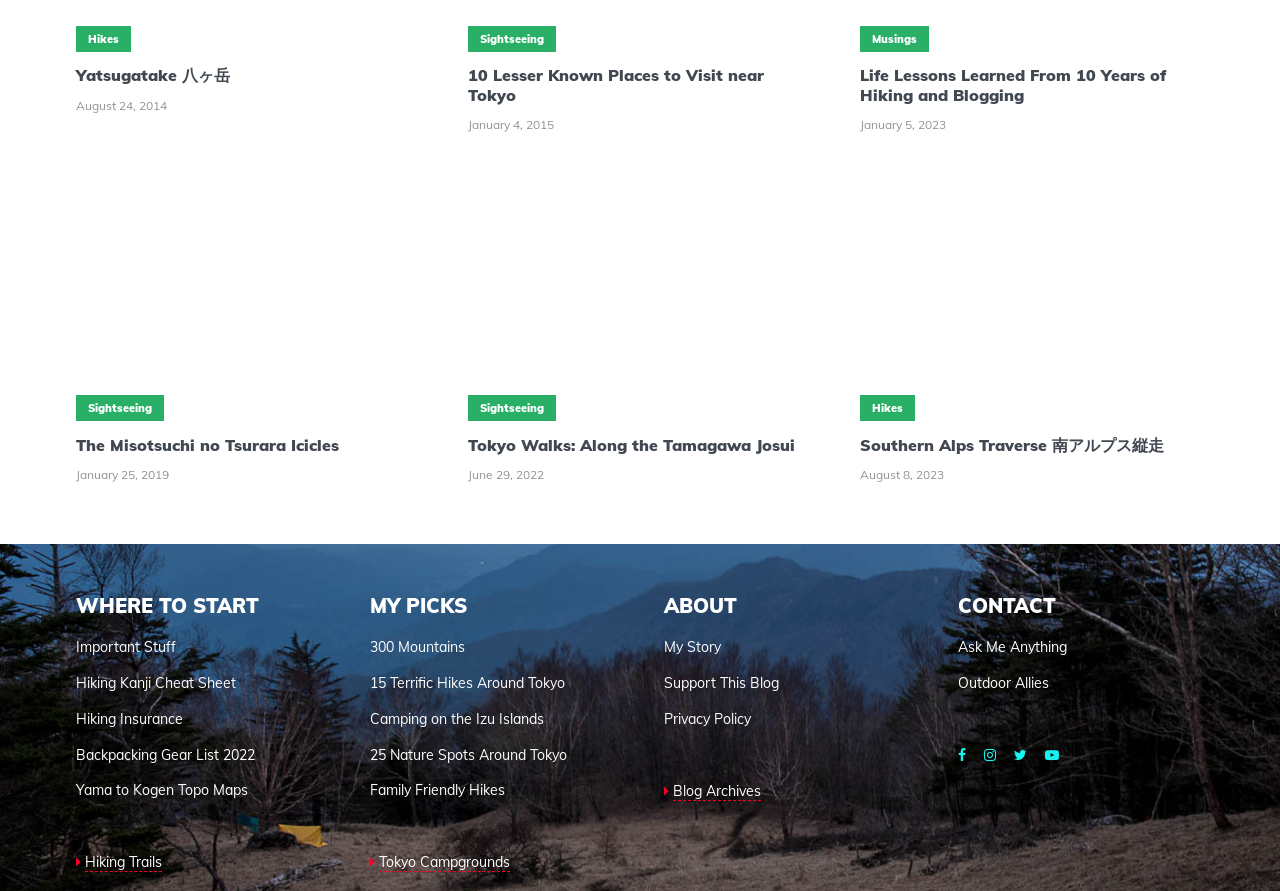Please analyze the image and give a detailed answer to the question:
What type of content is featured on this webpage?

Based on the various headings and links on the webpage, such as 'Hikes', 'Sightseeing', 'Musings', and 'Tokyo Walks', it appears that the webpage is focused on sharing content related to hiking and outdoor activities.